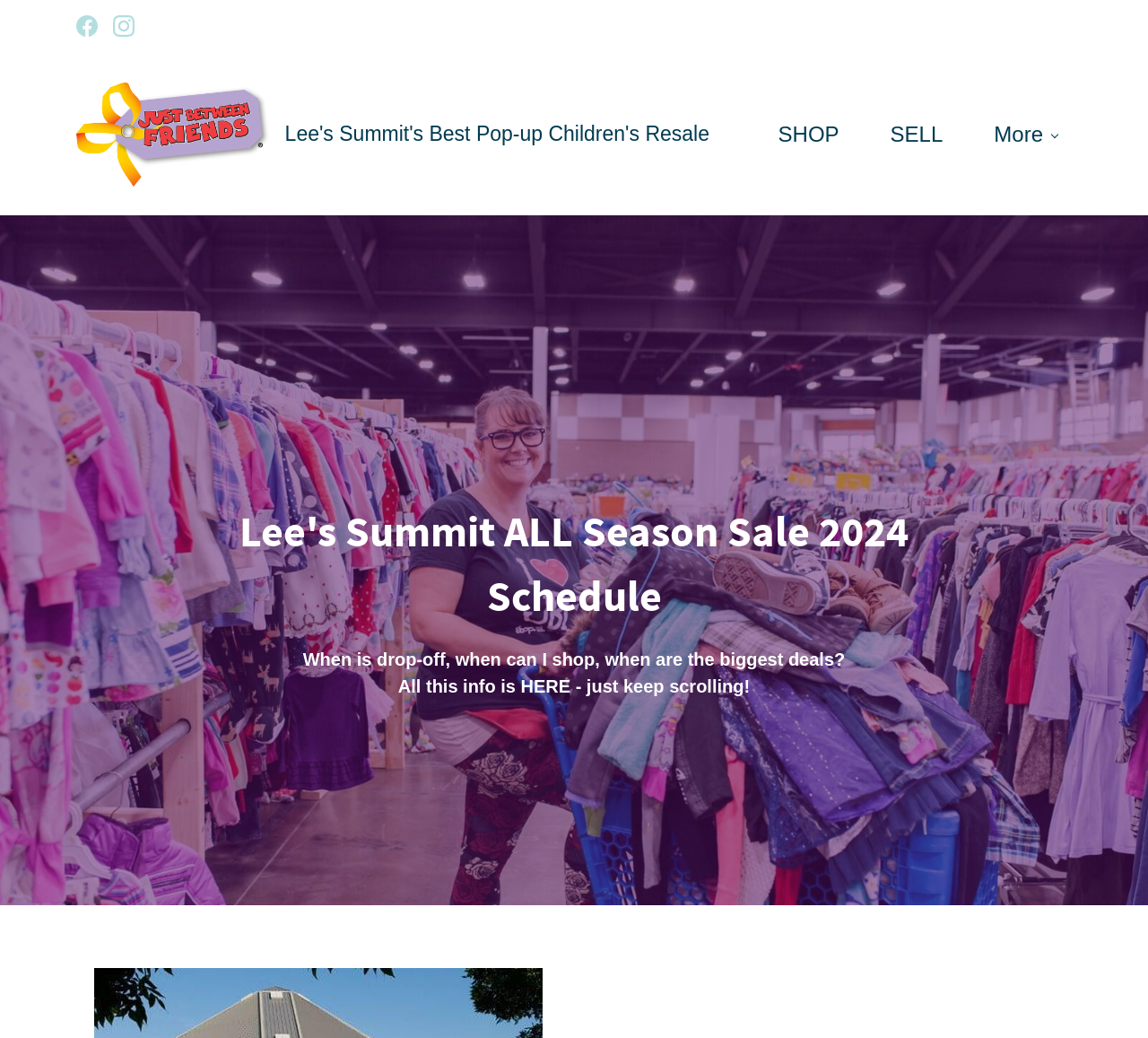What is the tone of the webpage?
Give a one-word or short phrase answer based on the image.

Informative